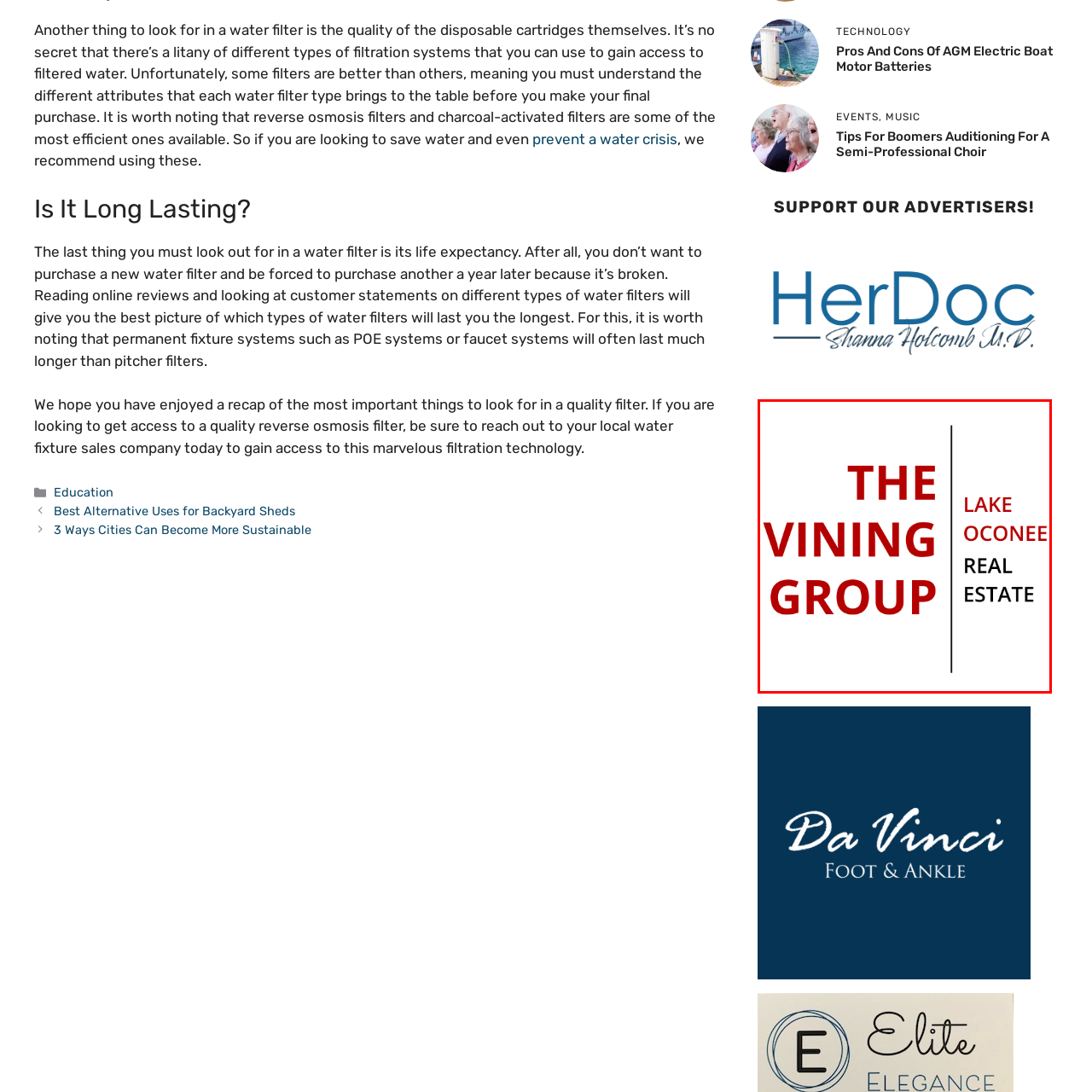Provide an elaborate description of the image marked by the red boundary.

The image features a logo for "The Vining Group," a real estate company specializing in properties around Lake Oconee. The design prominently displays the company name in bold red letters, emphasizing their brand identity, while the tagline "Lake Oconee Real Estate" appears below in a sleek, modern font. The layout reflects a professional and inviting aesthetic, aiming to attract potential clients interested in the real estate market in the Lake Oconee area.